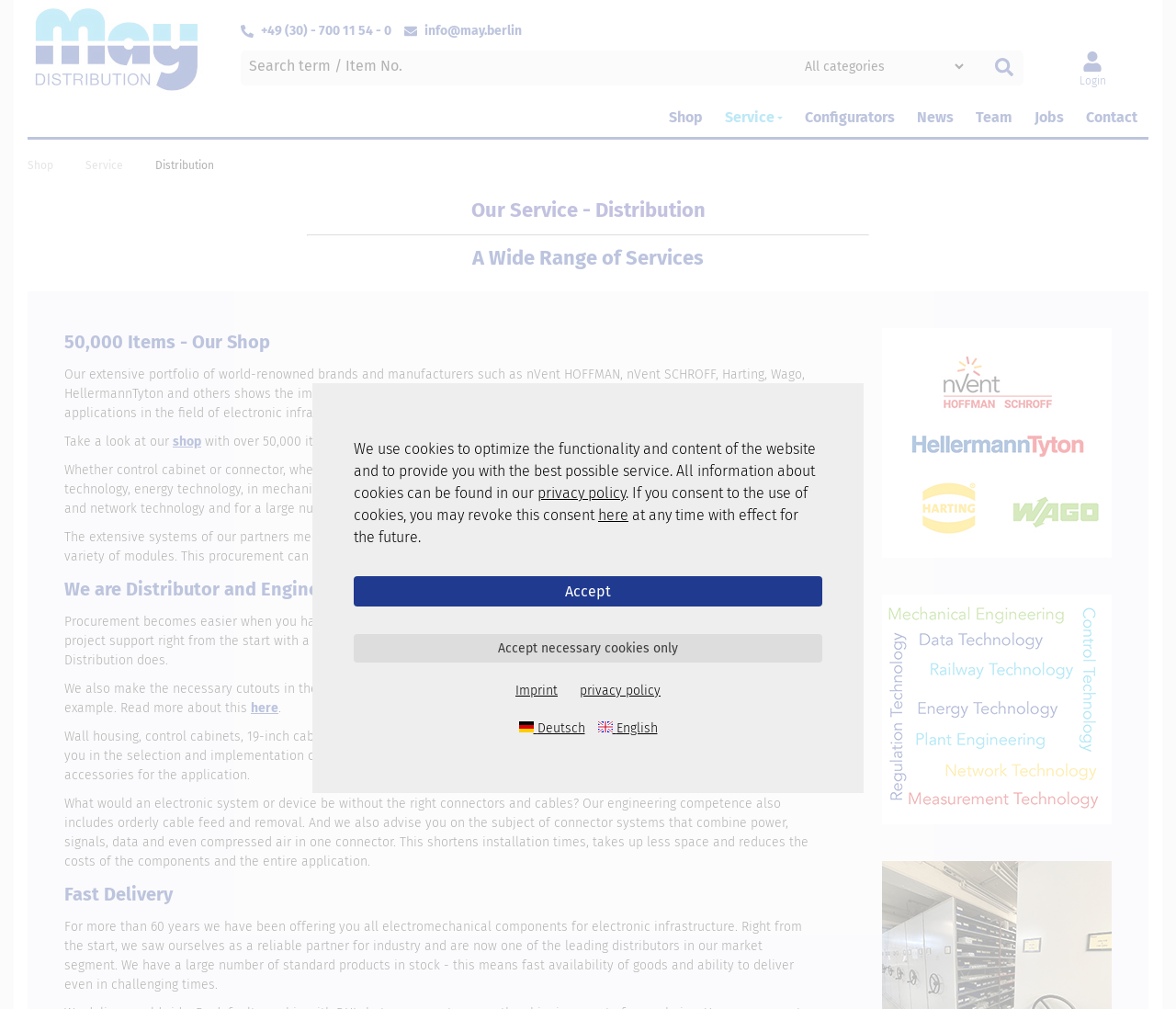Locate the bounding box coordinates of the clickable region necessary to complete the following instruction: "Learn more about the service". Provide the coordinates in the format of four float numbers between 0 and 1, i.e., [left, top, right, bottom].

[0.119, 0.24, 0.881, 0.27]